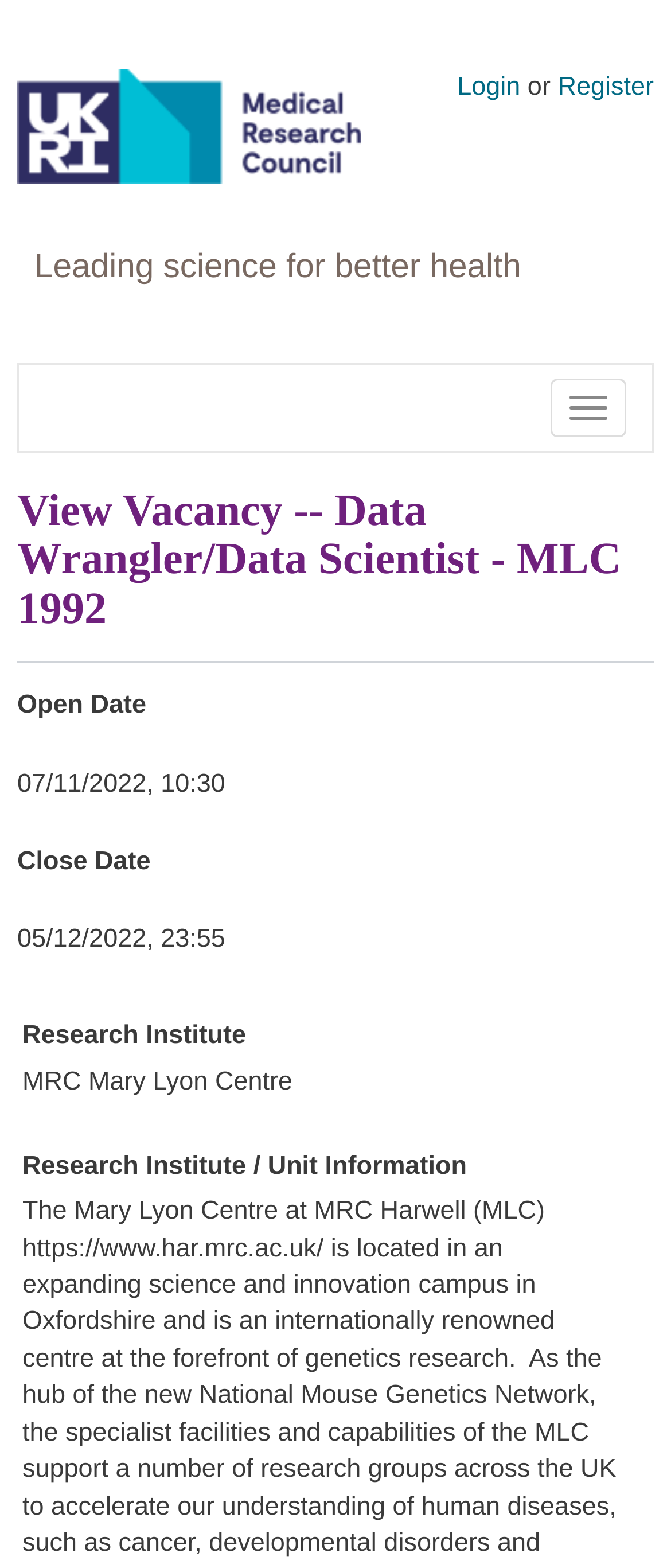Locate the bounding box coordinates of the UI element described by: "Register". The bounding box coordinates should consist of four float numbers between 0 and 1, i.e., [left, top, right, bottom].

[0.831, 0.046, 0.974, 0.065]